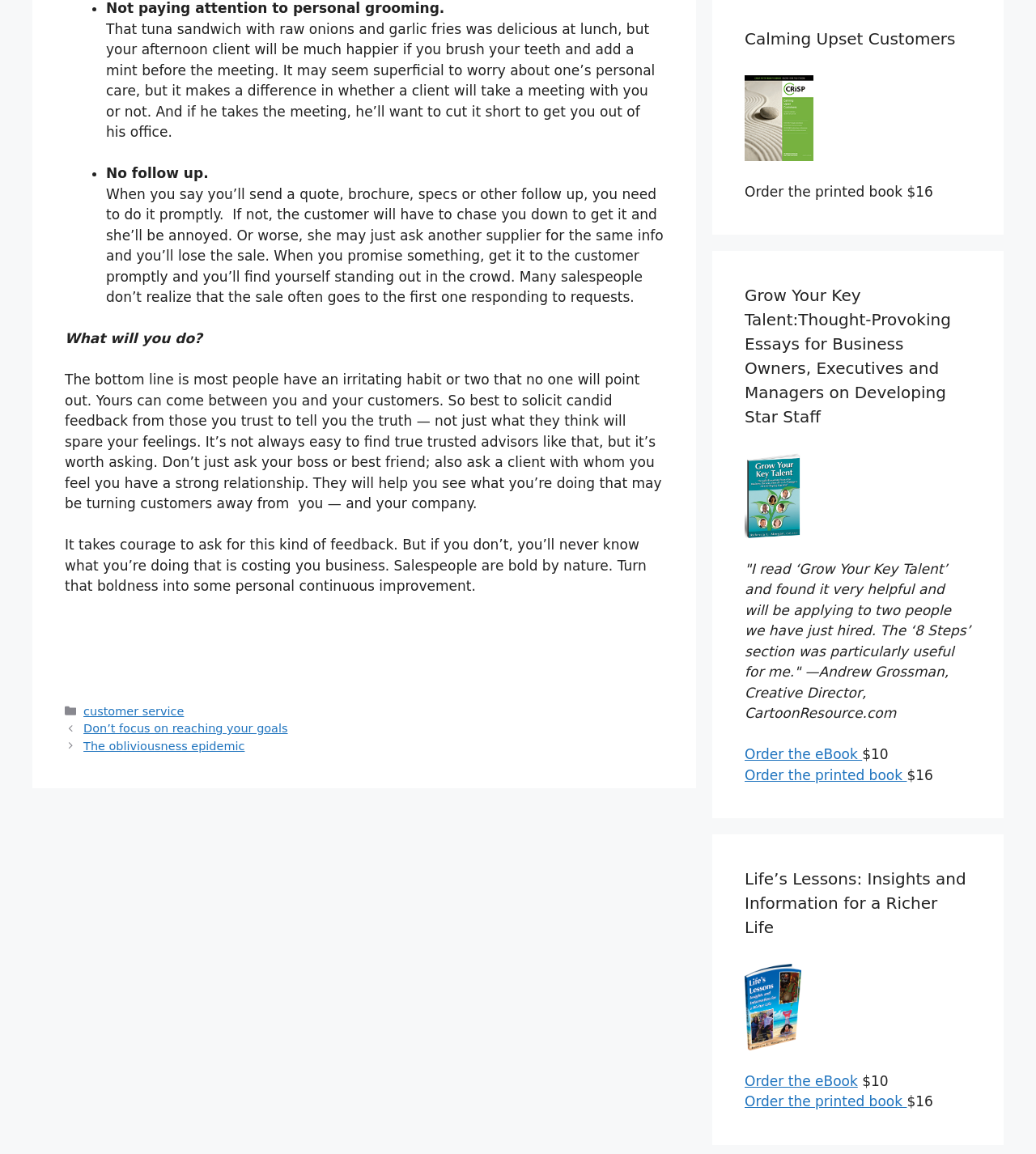Locate the coordinates of the bounding box for the clickable region that fulfills this instruction: "Contact customer service".

None